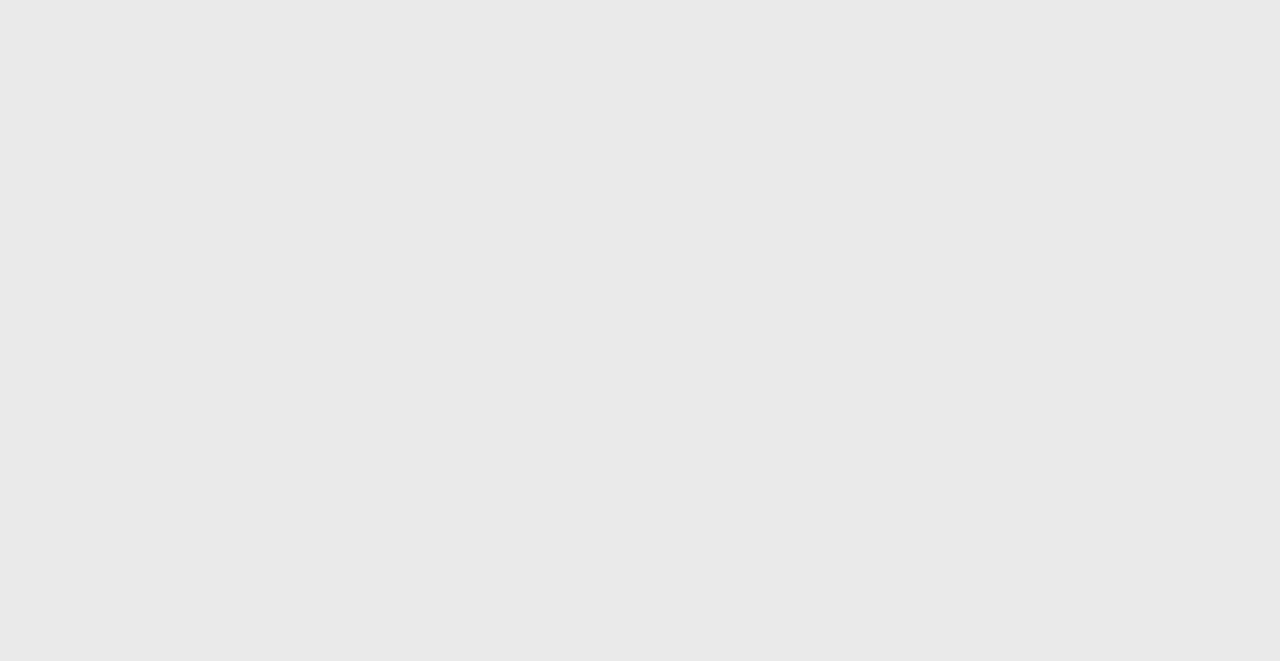What is the logo of the website?
Provide a one-word or short-phrase answer based on the image.

Listverse Logo